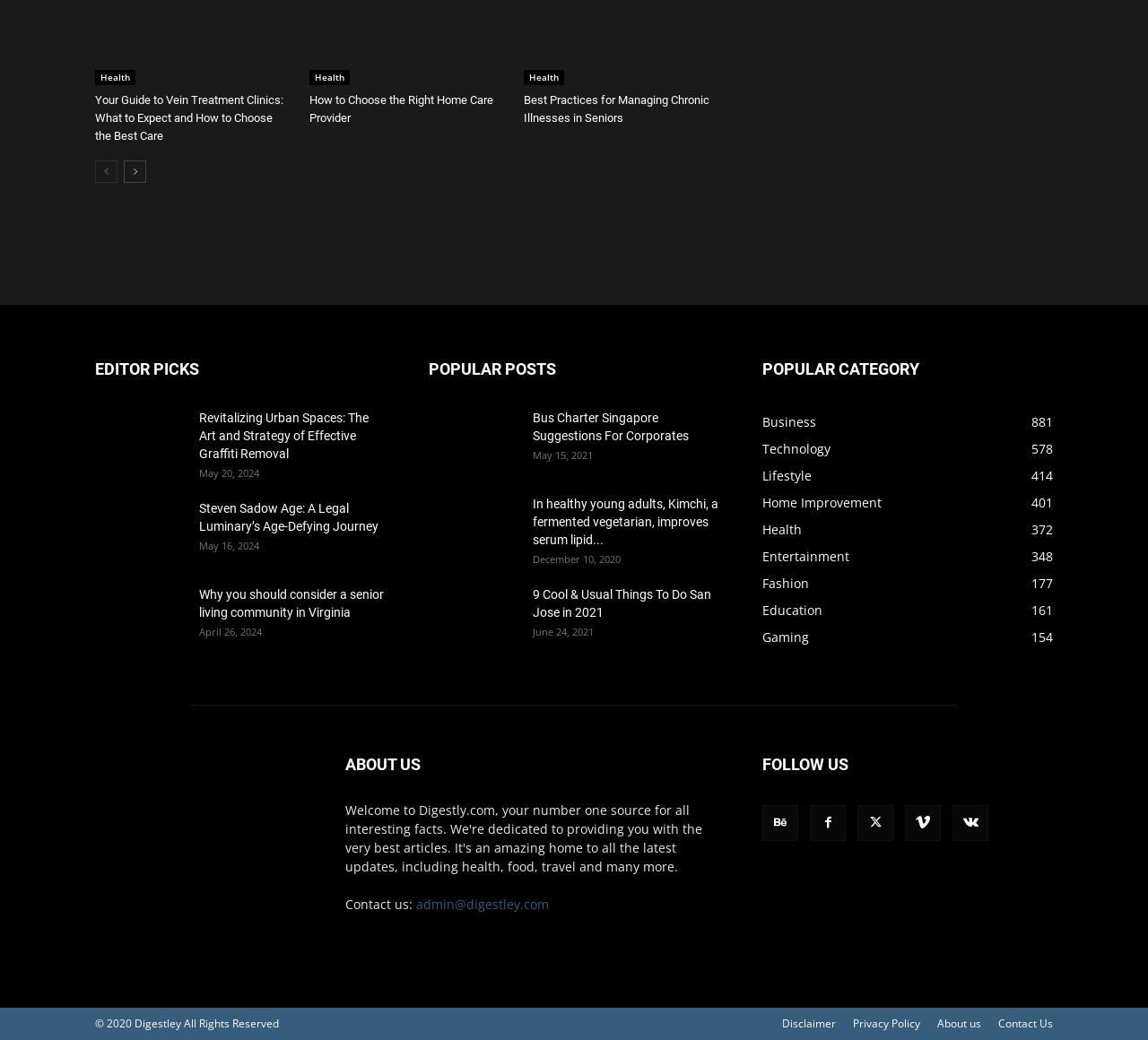How many articles are in the 'POPULAR POSTS' section?
Give a detailed response to the question by analyzing the screenshot.

I counted the number of articles in the 'POPULAR POSTS' section and found that there are 5 articles listed.